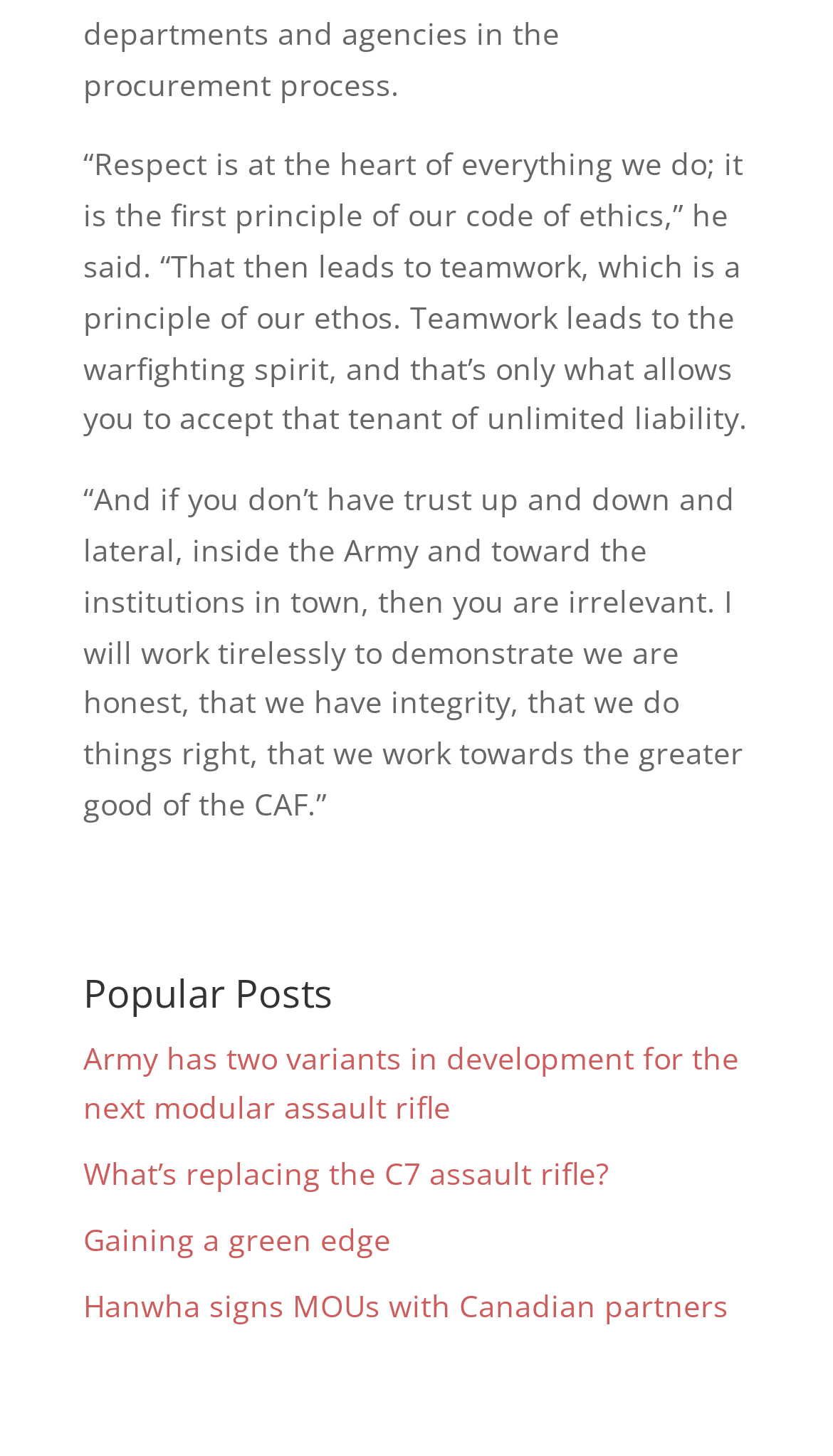Please provide a comprehensive response to the question based on the details in the image: How many links are under the 'Popular Posts' heading?

Under the 'Popular Posts' heading, there are four links: 'Army has two variants in development for the next modular assault rifle', 'What’s replacing the C7 assault rifle?', 'Gaining a green edge', and 'Hanwha signs MOUs with Canadian partners'.